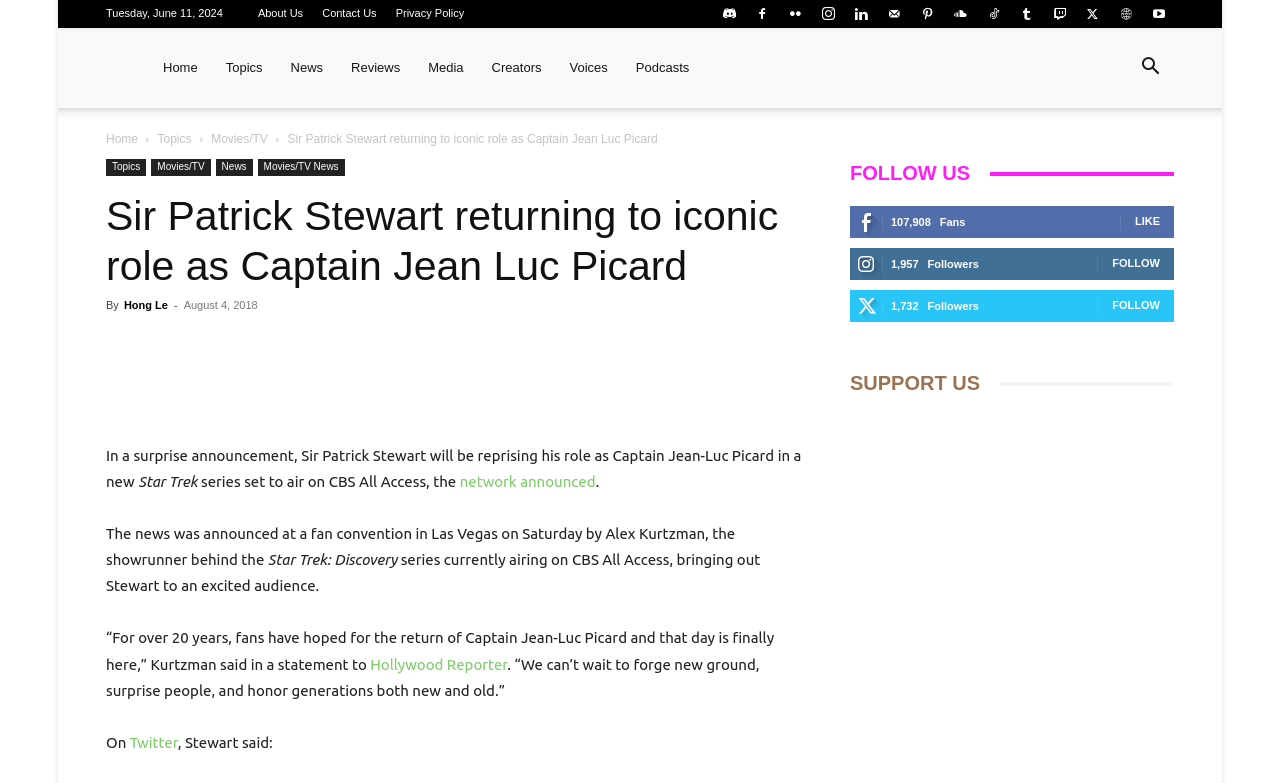Please extract and provide the main headline of the webpage.

Sir Patrick Stewart returning to iconic role as Captain Jean Luc Picard